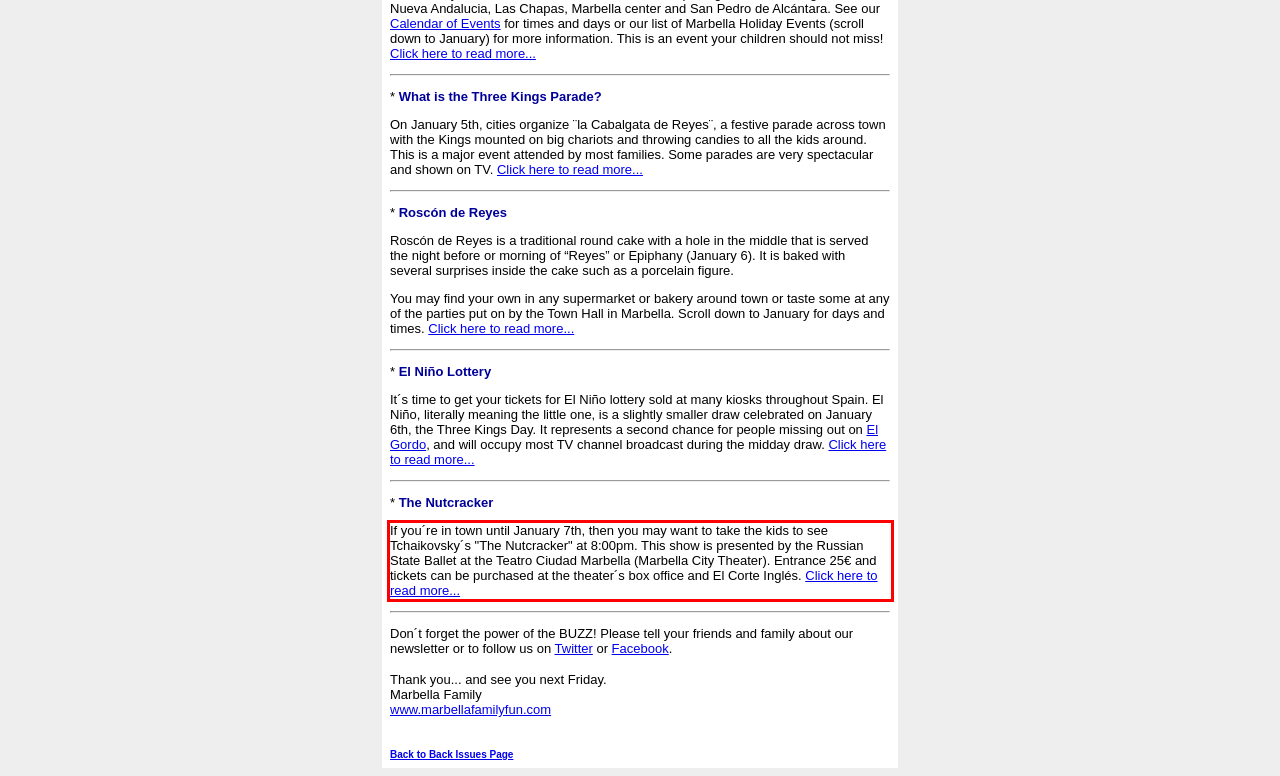Observe the screenshot of the webpage, locate the red bounding box, and extract the text content within it.

If you´re in town until January 7th, then you may want to take the kids to see Tchaikovsky´s "The Nutcracker" at 8:00pm. This show is presented by the Russian State Ballet at the Teatro Ciudad Marbella (Marbella City Theater). Entrance 25€ and tickets can be purchased at the theater´s box office and El Corte Inglés. Click here to read more...